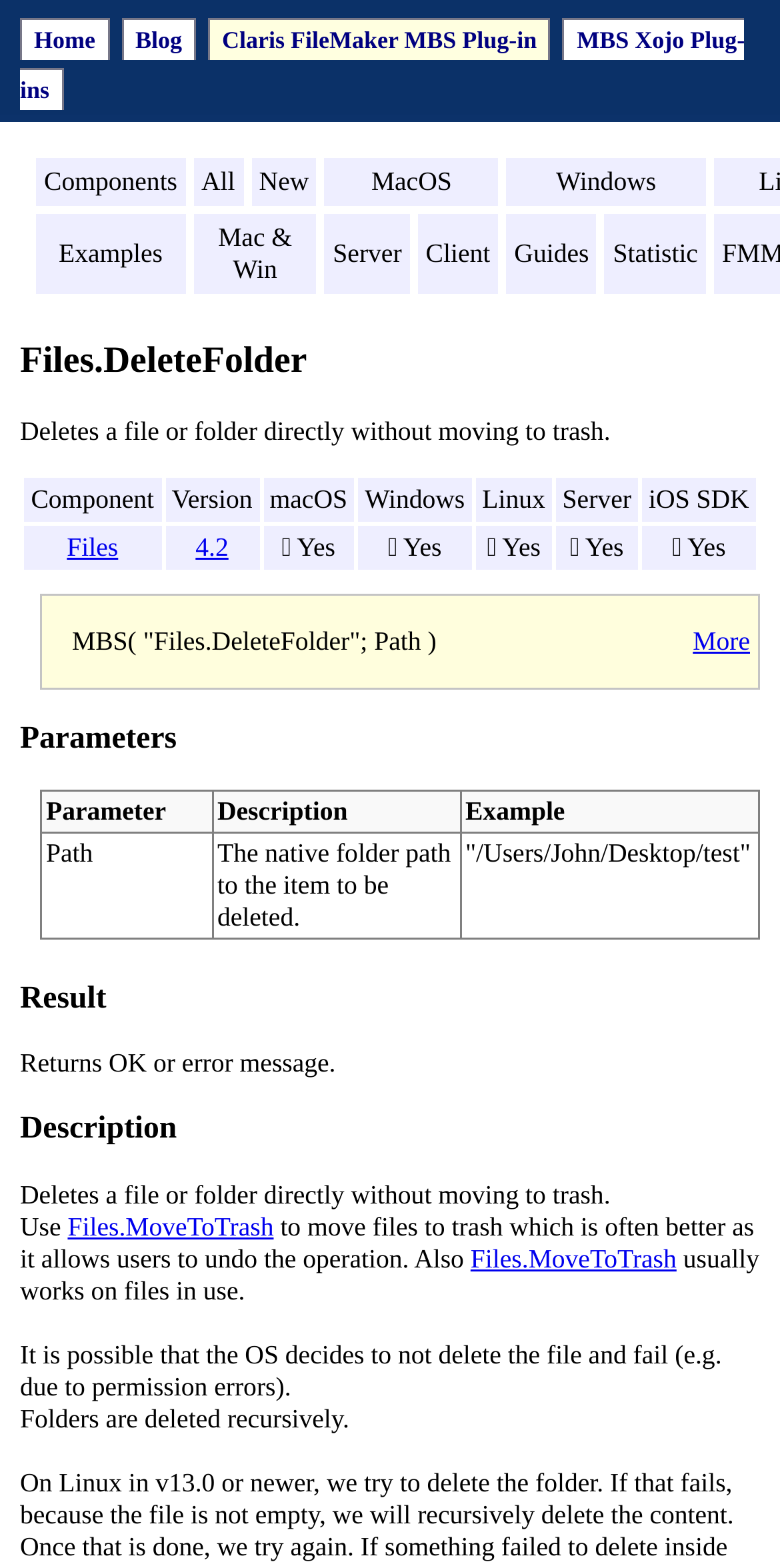Identify the bounding box coordinates for the element you need to click to achieve the following task: "Click on the Files.MoveToTrash link". Provide the bounding box coordinates as four float numbers between 0 and 1, in the form [left, top, right, bottom].

[0.087, 0.773, 0.351, 0.792]